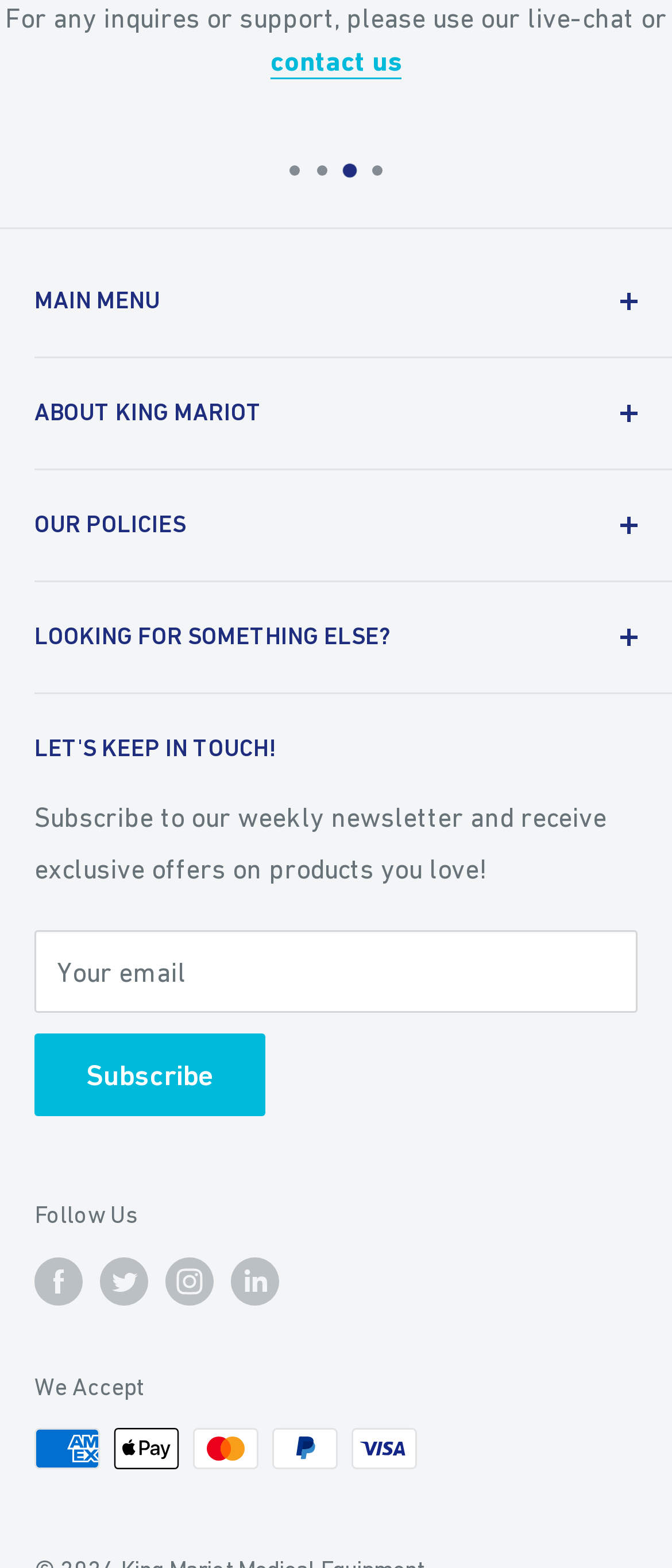How can I receive exclusive offers?
Use the image to answer the question with a single word or phrase.

Subscribe to newsletter